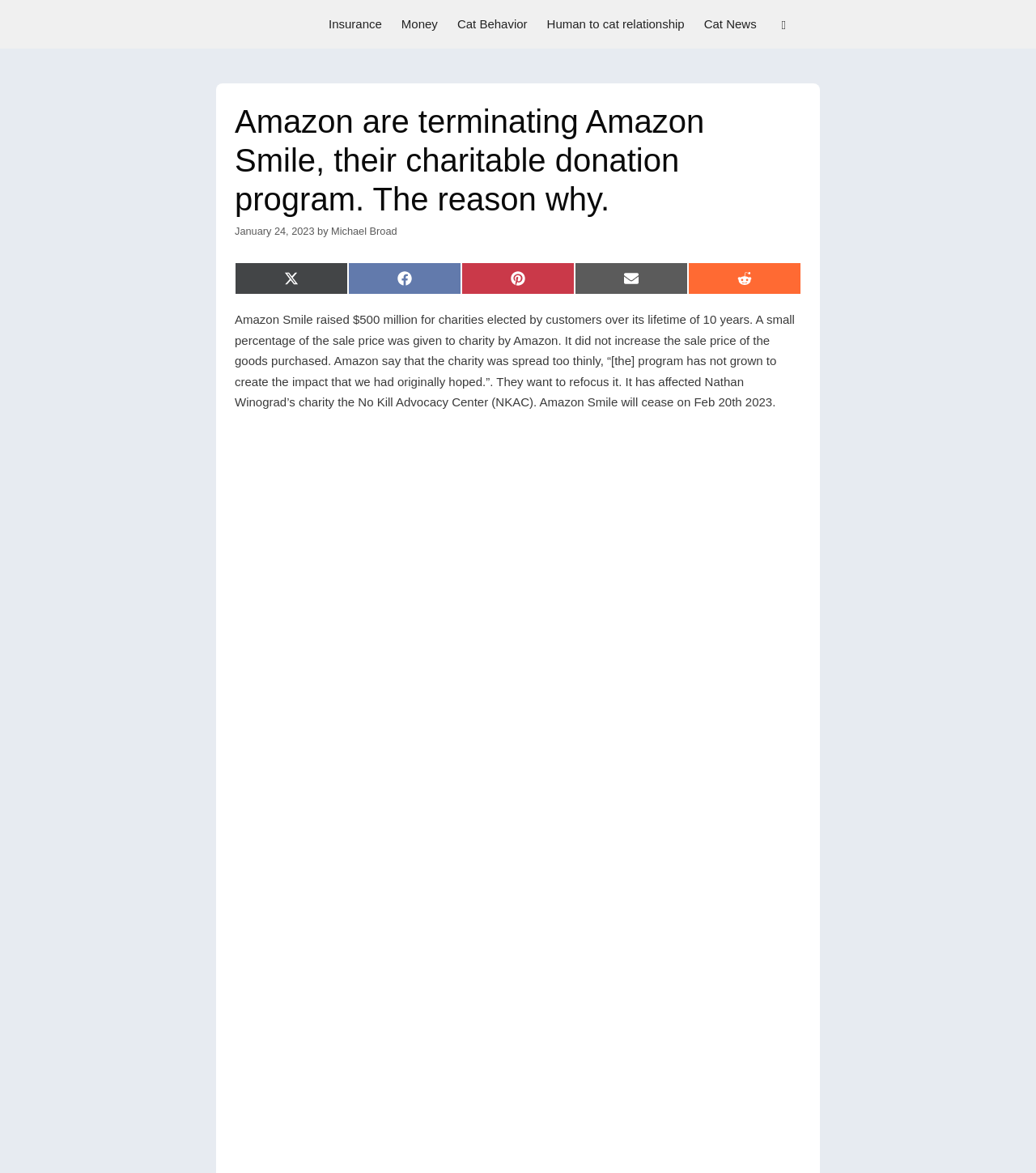Determine the bounding box coordinates for the clickable element to execute this instruction: "Click on Share on Twitter". Provide the coordinates as four float numbers between 0 and 1, i.e., [left, top, right, bottom].

[0.227, 0.224, 0.336, 0.251]